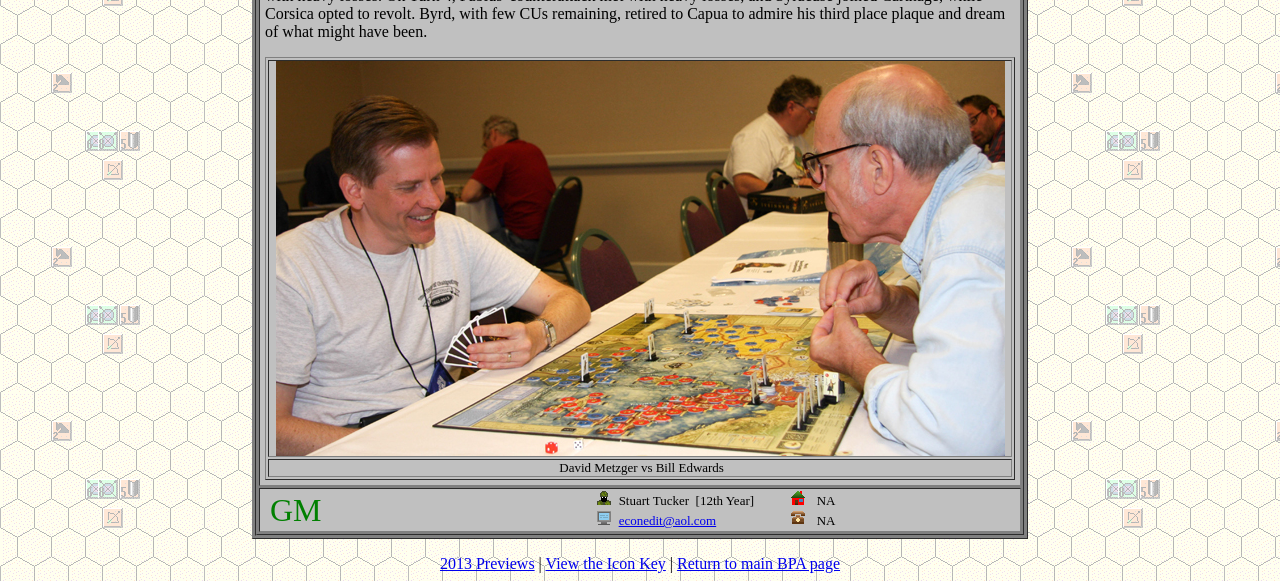Provide a short, one-word or phrase answer to the question below:
How many images are in the first row?

1